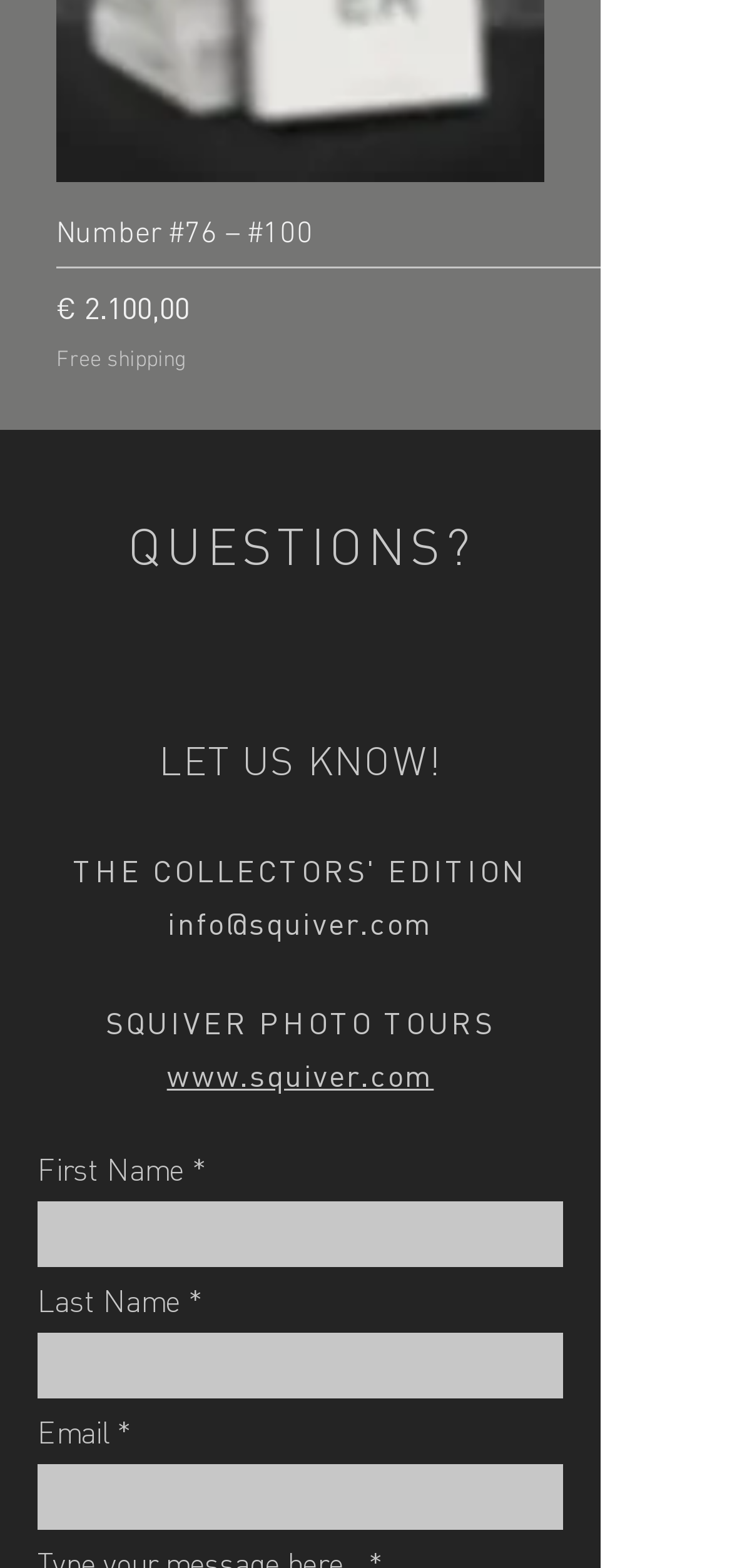What is the email address to contact?
Provide a one-word or short-phrase answer based on the image.

info@squiver.com